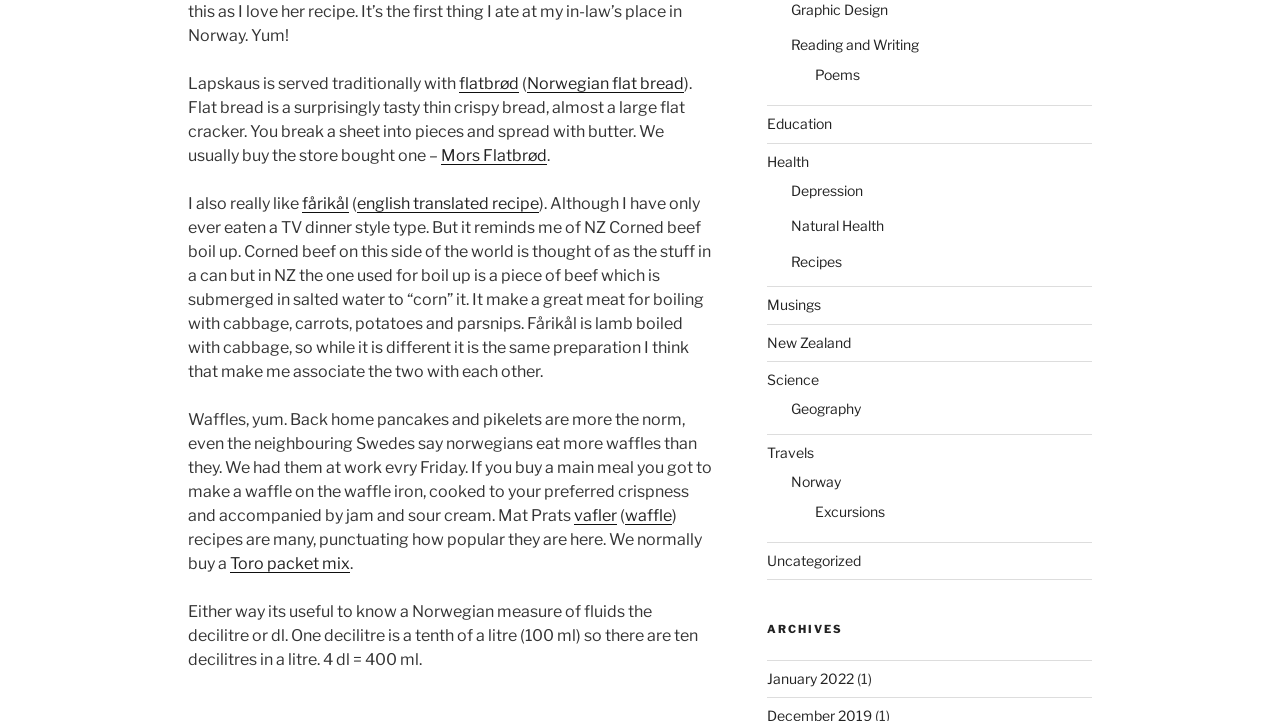Based on the element description: "1293", identify the UI element and provide its bounding box coordinates. Use four float numbers between 0 and 1, [left, top, right, bottom].

None